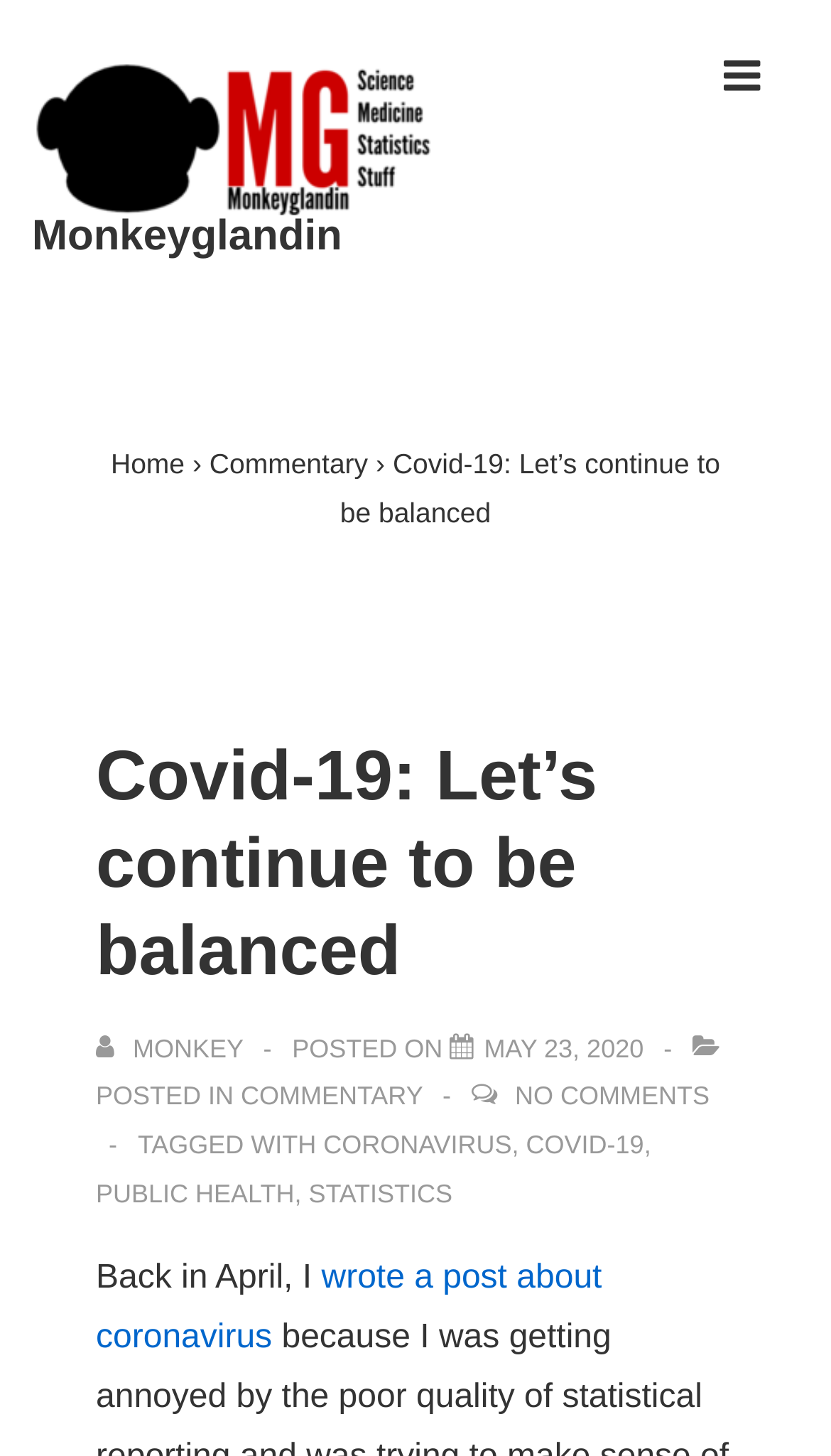Identify the headline of the webpage and generate its text content.

Covid-19: Let’s continue to be balanced